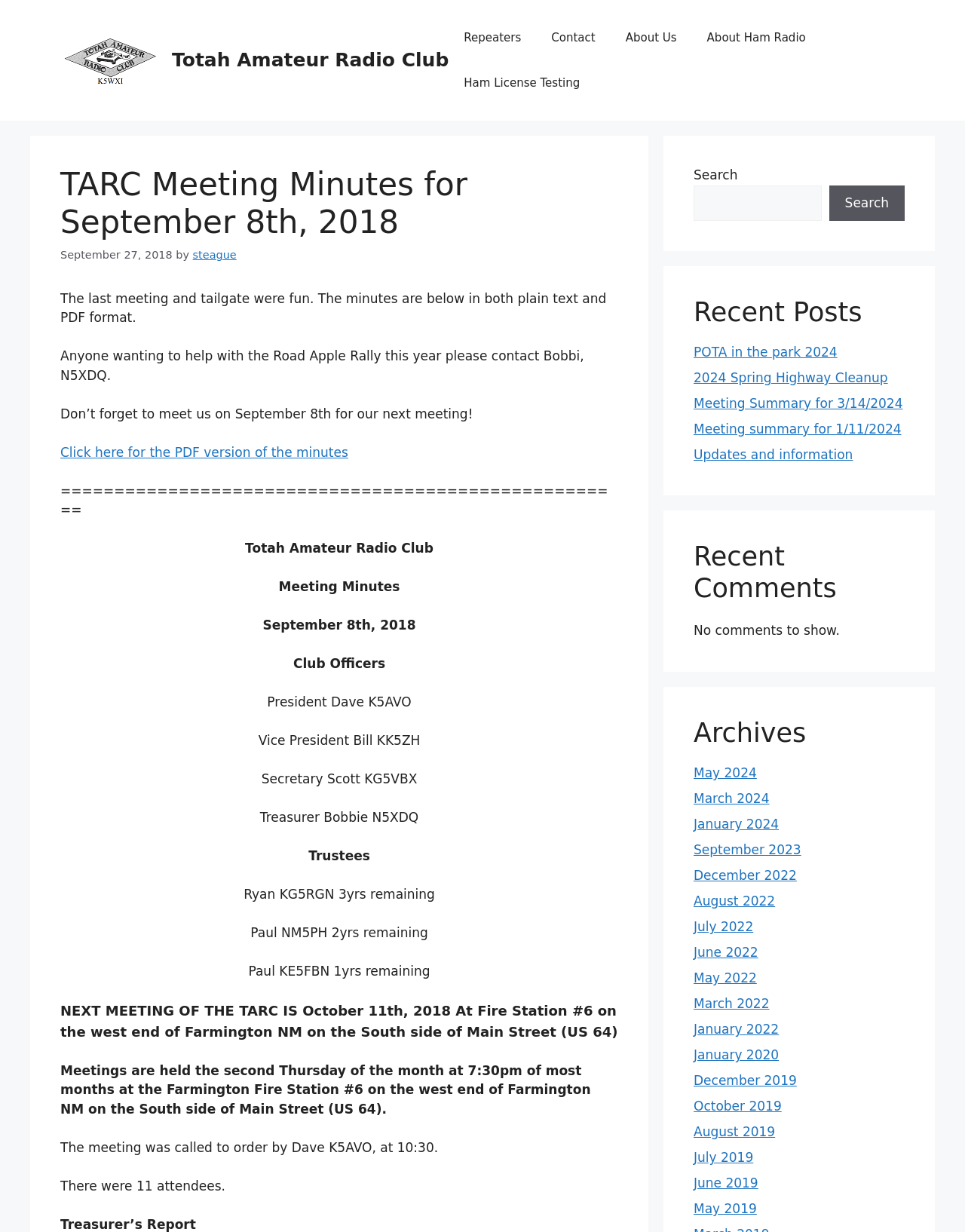How many attendees were there at the meeting?
Based on the screenshot, answer the question with a single word or phrase.

11